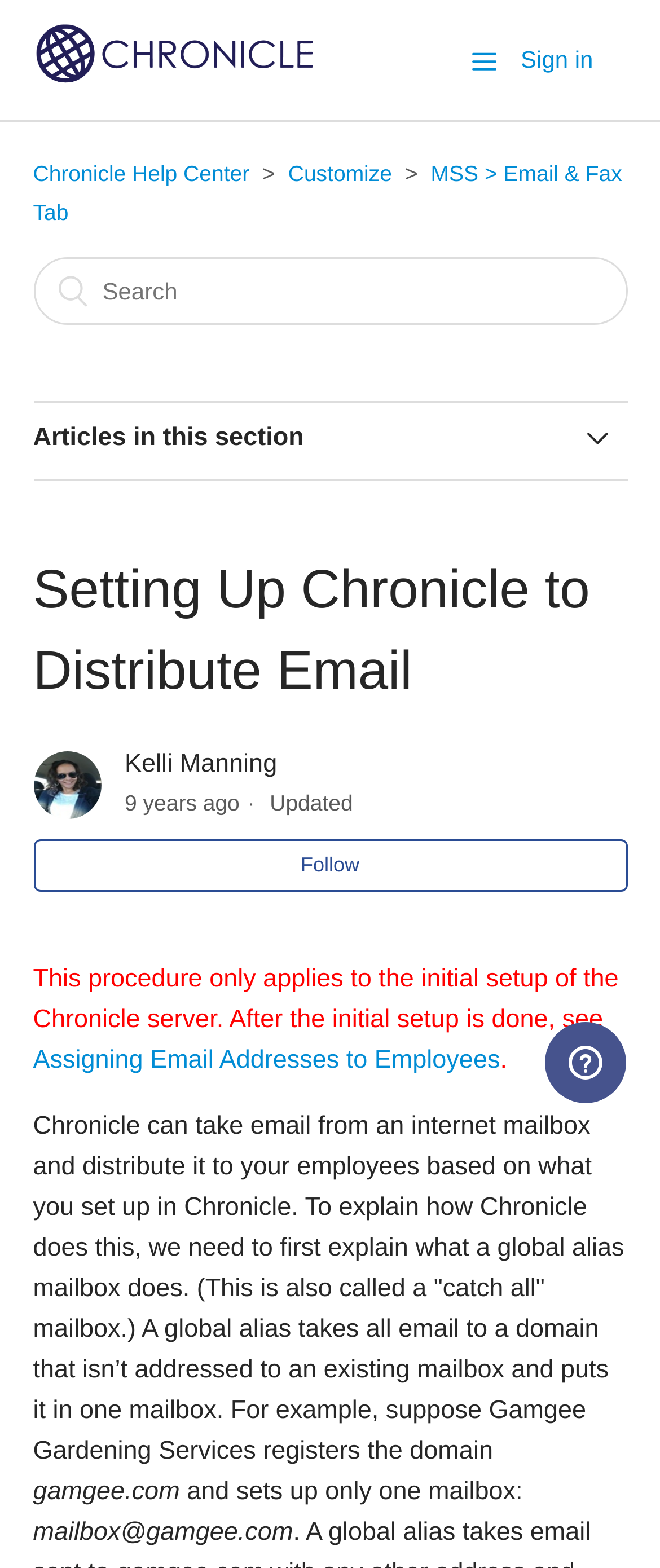Specify the bounding box coordinates of the element's region that should be clicked to achieve the following instruction: "Follow the author". The bounding box coordinates consist of four float numbers between 0 and 1, in the format [left, top, right, bottom].

[0.05, 0.536, 0.95, 0.568]